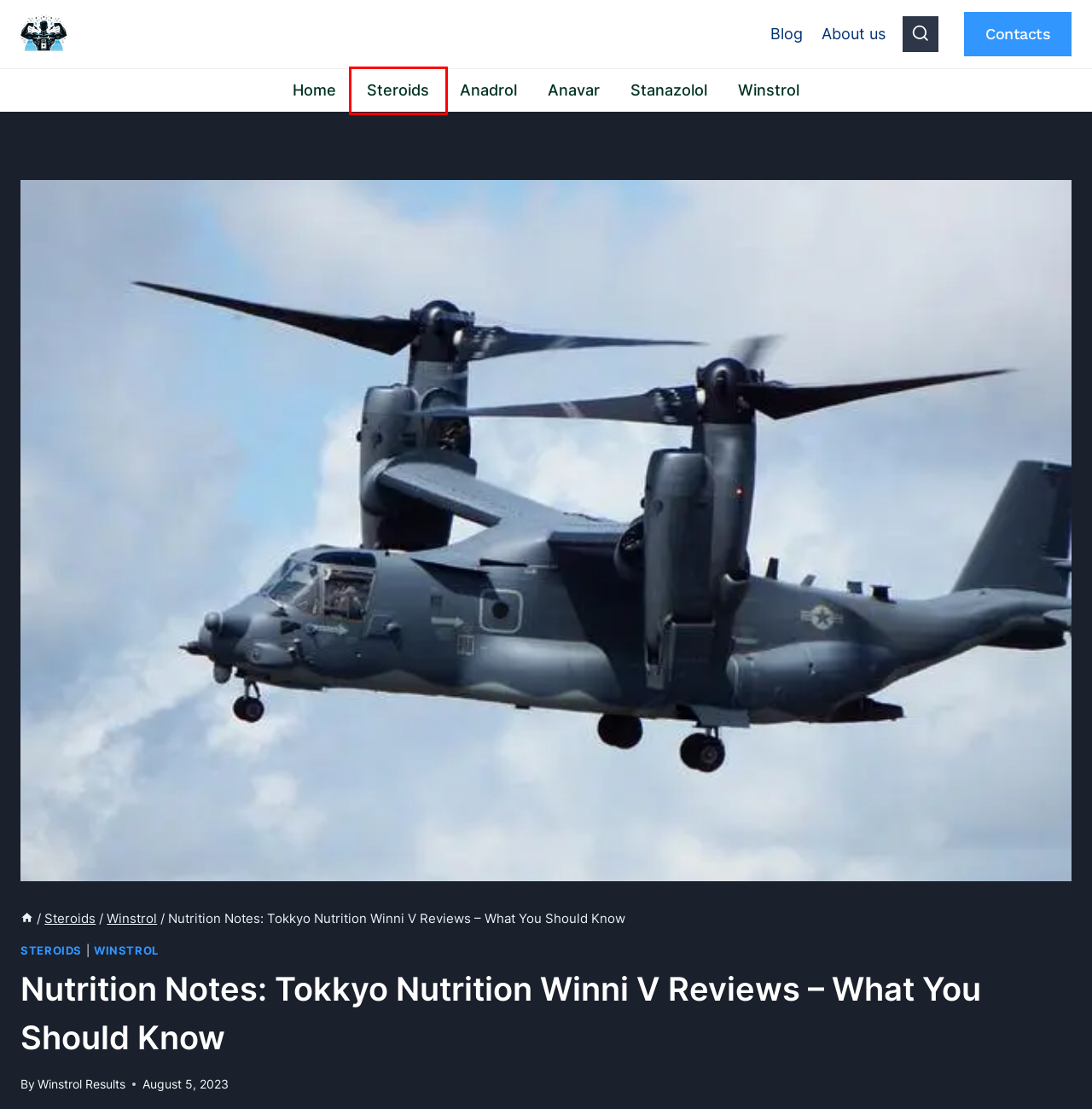You are looking at a screenshot of a webpage with a red bounding box around an element. Determine the best matching webpage description for the new webpage resulting from clicking the element in the red bounding box. Here are the descriptions:
A. Stanazolol | Winstrol Results
B. Winstrol | Winstrol Results
C. About us | Winstrol Results
D. Anadrol | Winstrol Results
E. Winstrol Results: Upgrade Your Physique Faster Than Your Phone
F. Steroids | Winstrol Results
G. Contact us | Winstrol Results
H. Blog | Winstrol Results

F